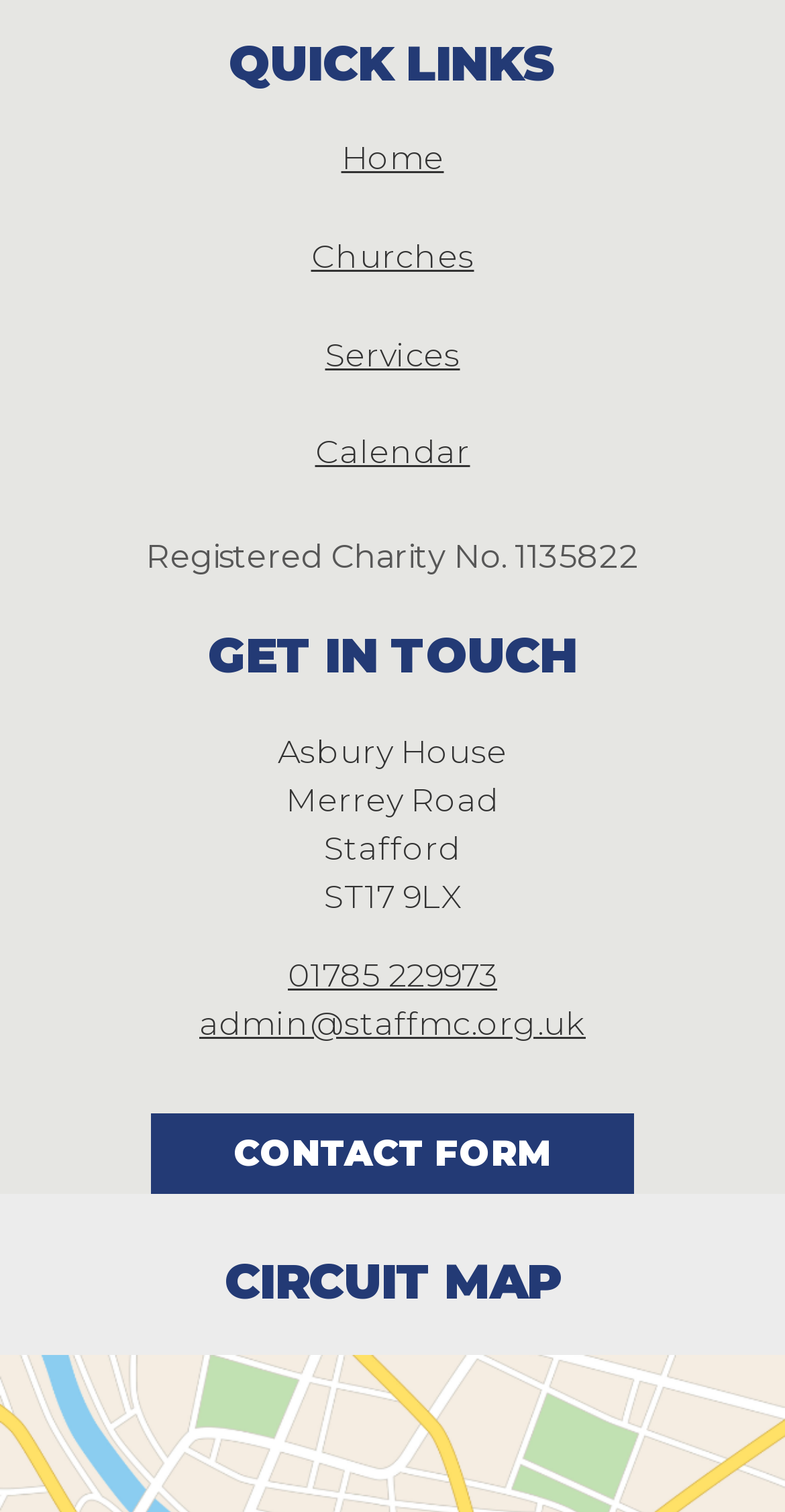Using the description: "Services", identify the bounding box of the corresponding UI element in the screenshot.

[0.0, 0.214, 1.0, 0.279]